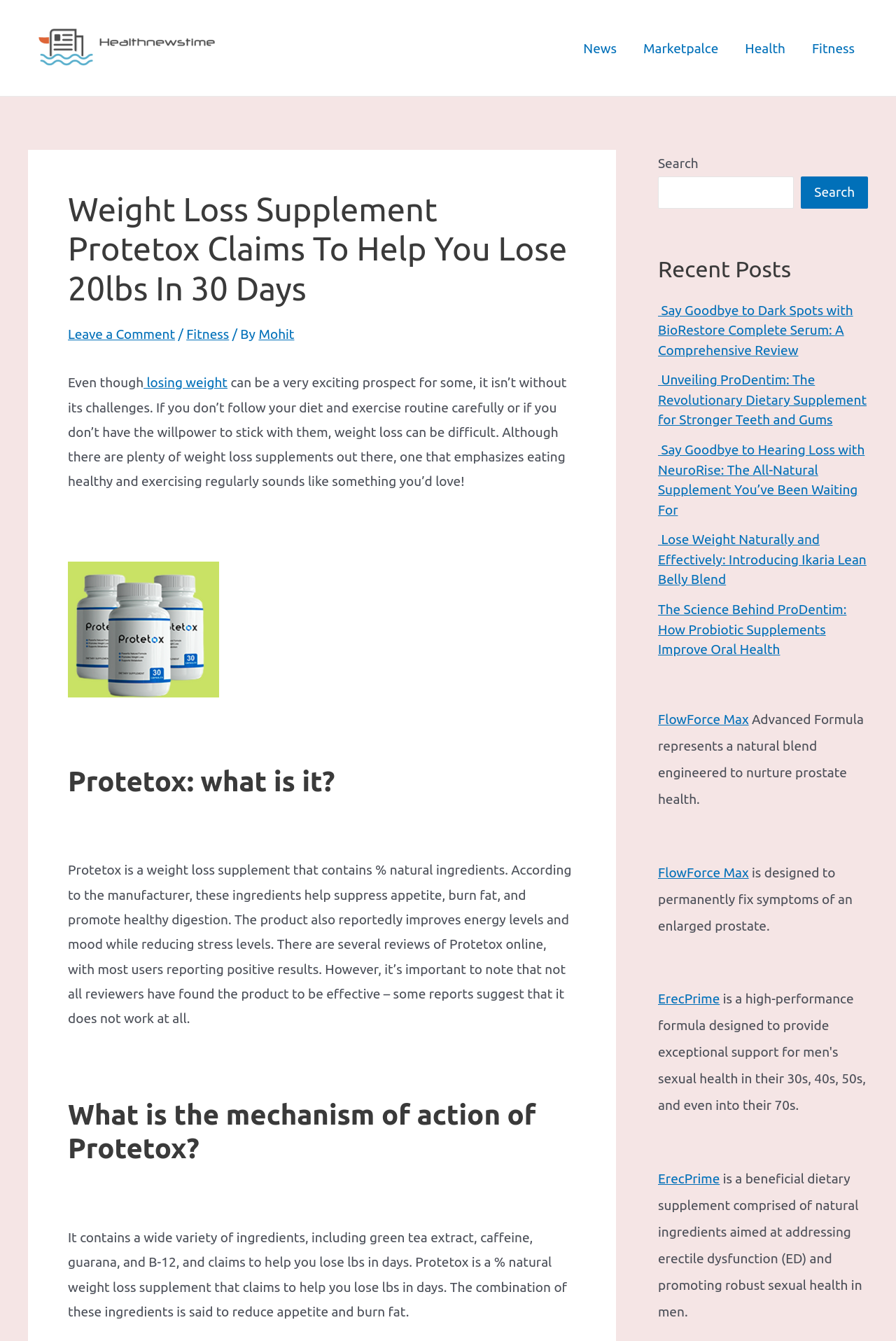Could you find the bounding box coordinates of the clickable area to complete this instruction: "Read the article about 'Say Goodbye to Dark Spots with BioRestore Complete Serum'"?

[0.734, 0.225, 0.952, 0.267]